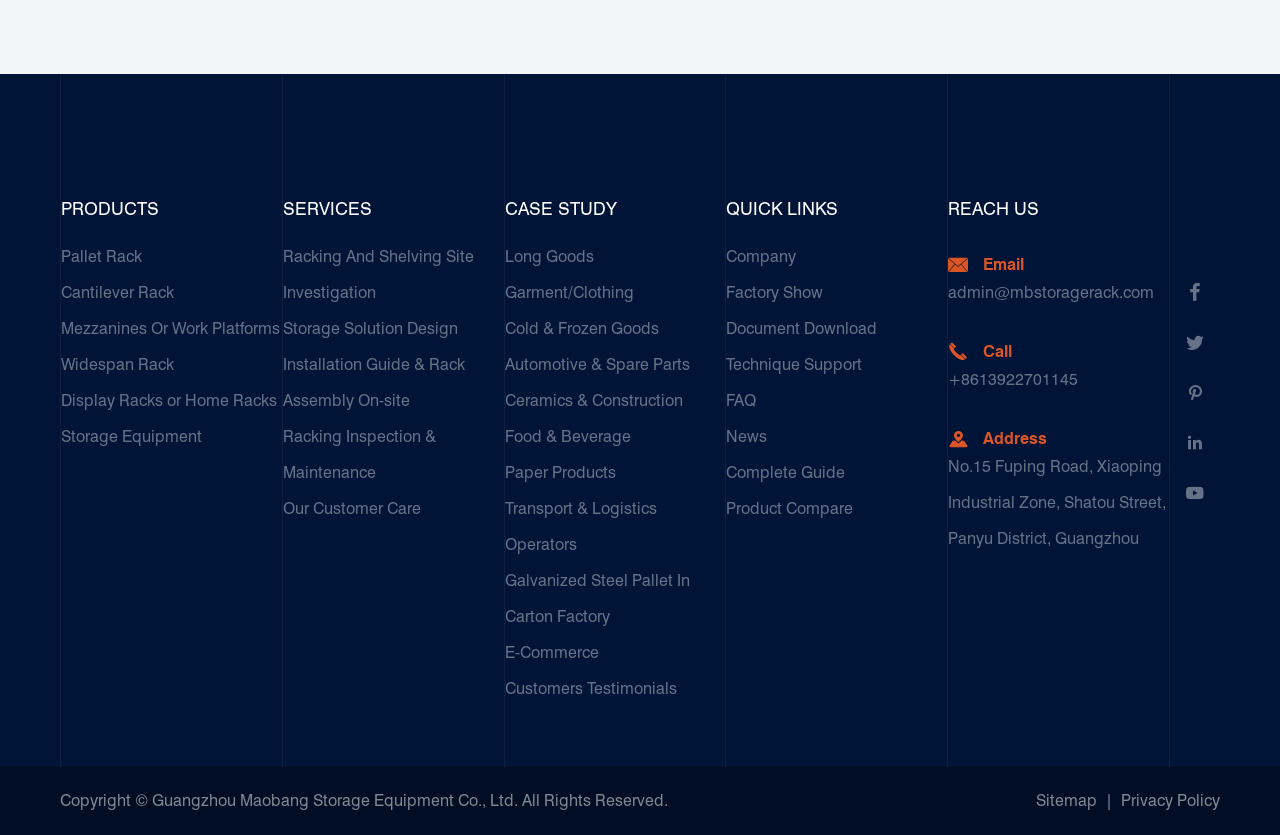Please specify the bounding box coordinates of the area that should be clicked to accomplish the following instruction: "Check Copyright information". The coordinates should consist of four float numbers between 0 and 1, i.e., [left, top, right, bottom].

[0.047, 0.948, 0.119, 0.97]